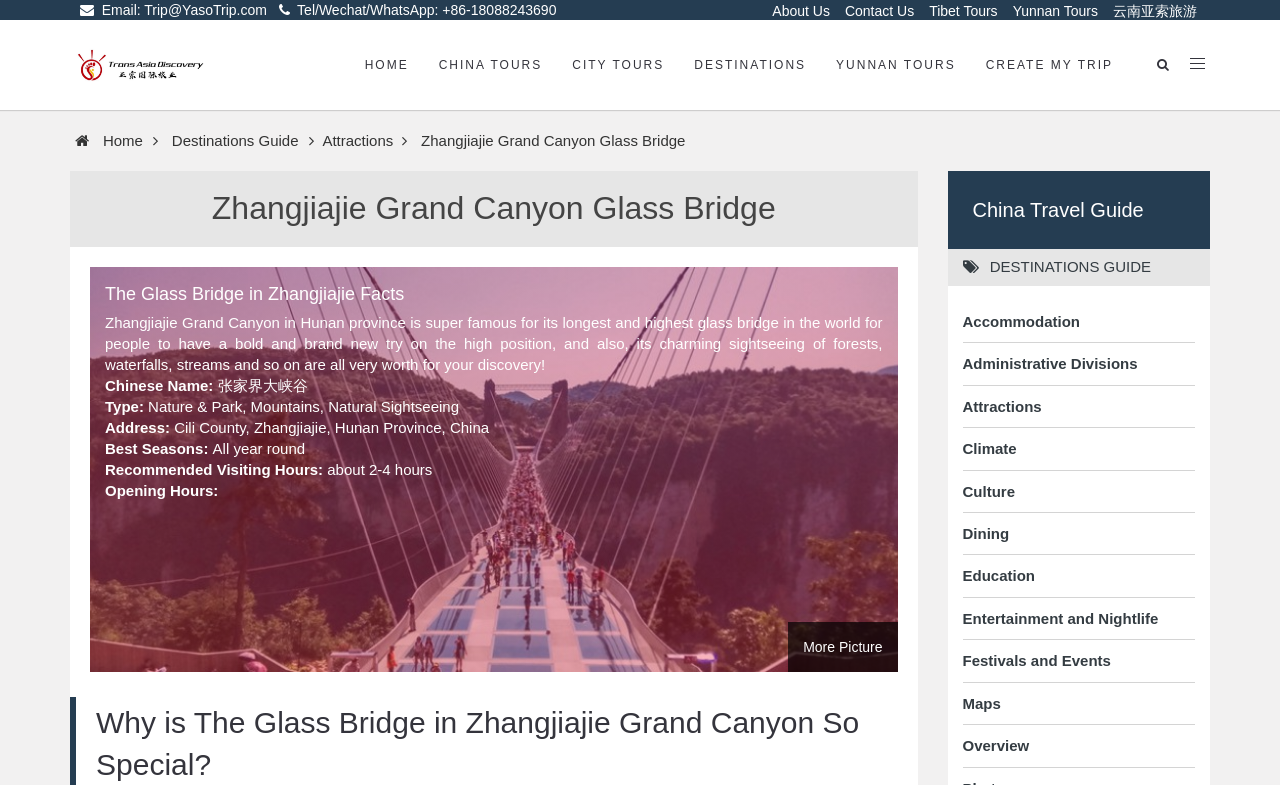Identify the webpage's primary heading and generate its text.

Zhangjiajie Grand Canyon Glass Bridge